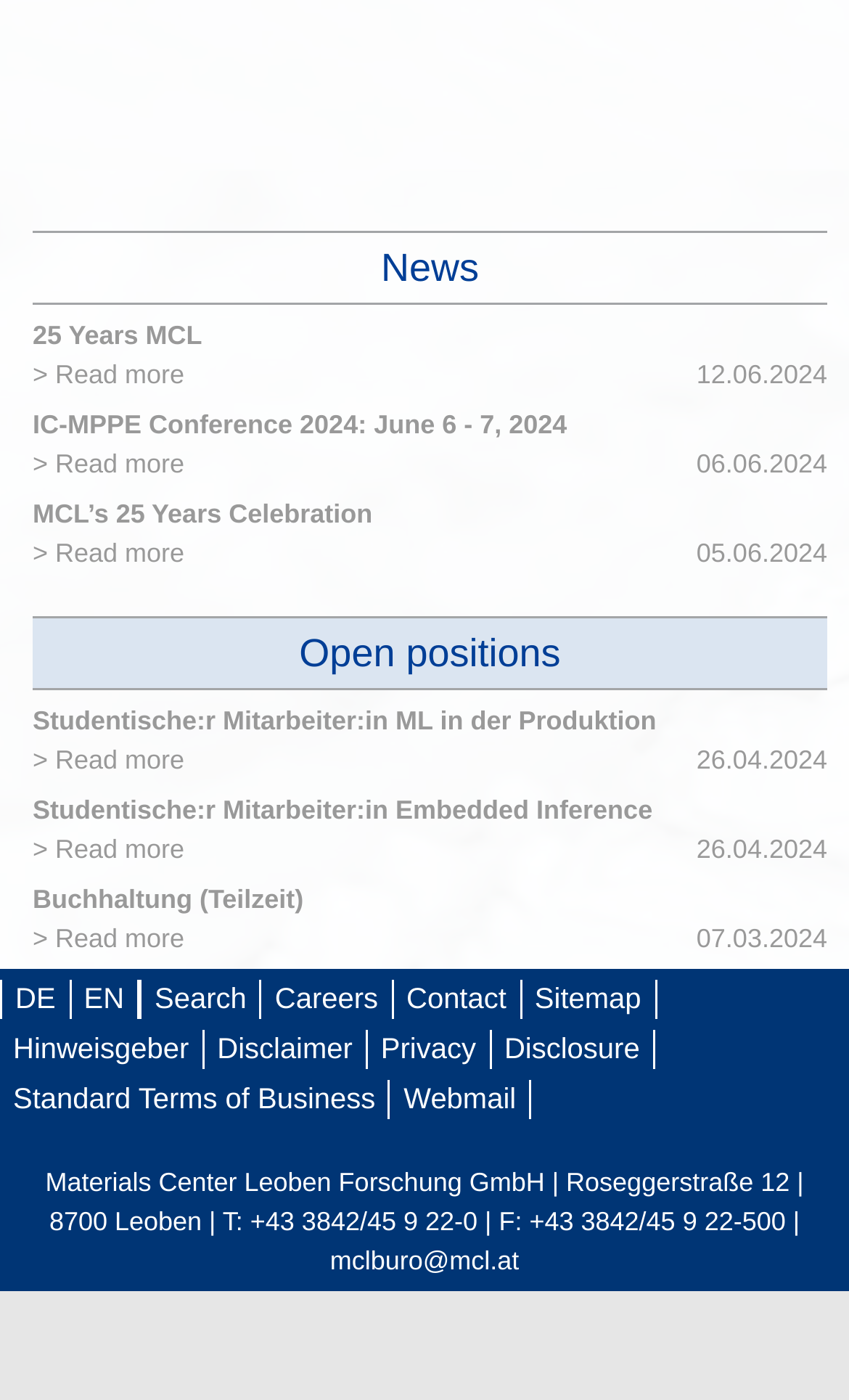What is the job title of the first open position?
Please look at the screenshot and answer using one word or phrase.

Studentische:r Mitarbeiter:in ML in der Produktion